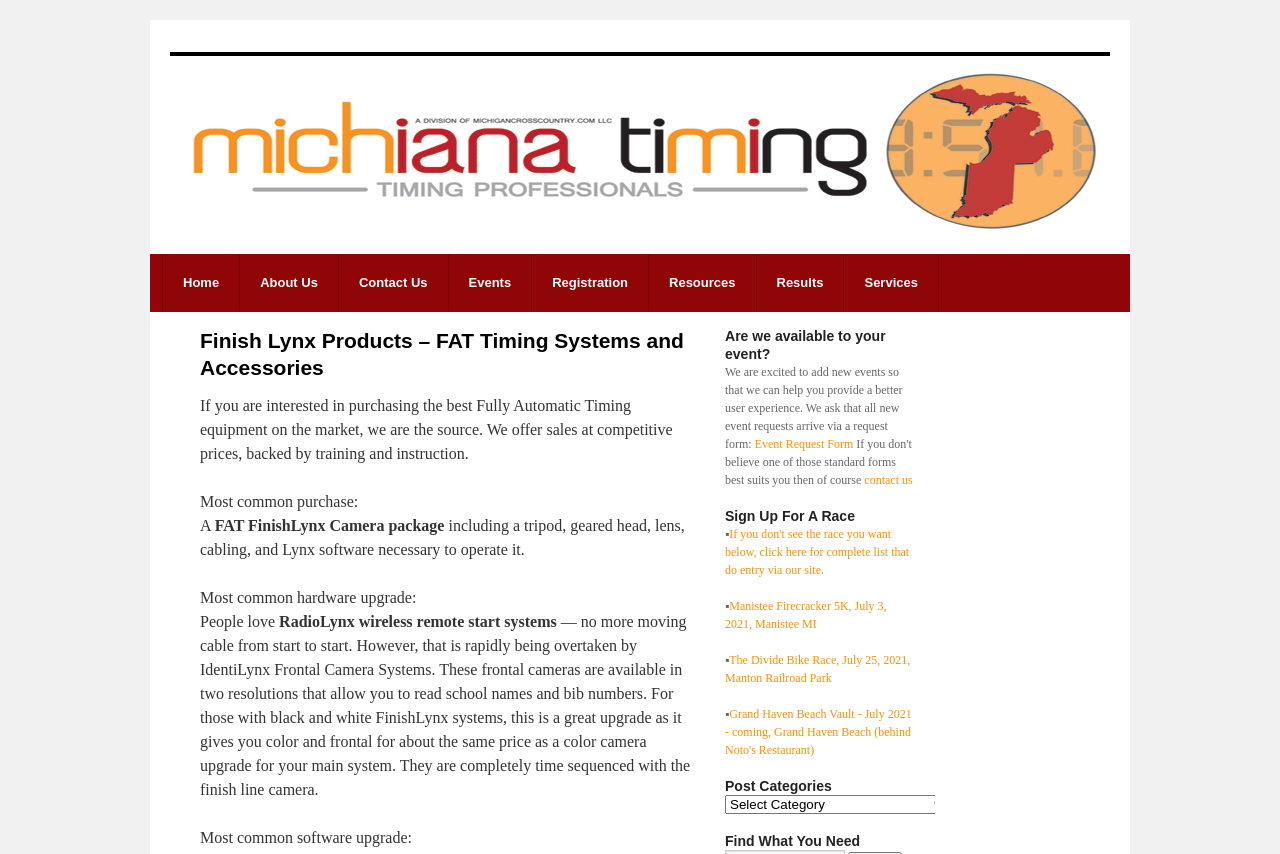Point out the bounding box coordinates of the section to click in order to follow this instruction: "Select Post Categories".

[0.566, 0.931, 0.741, 0.953]